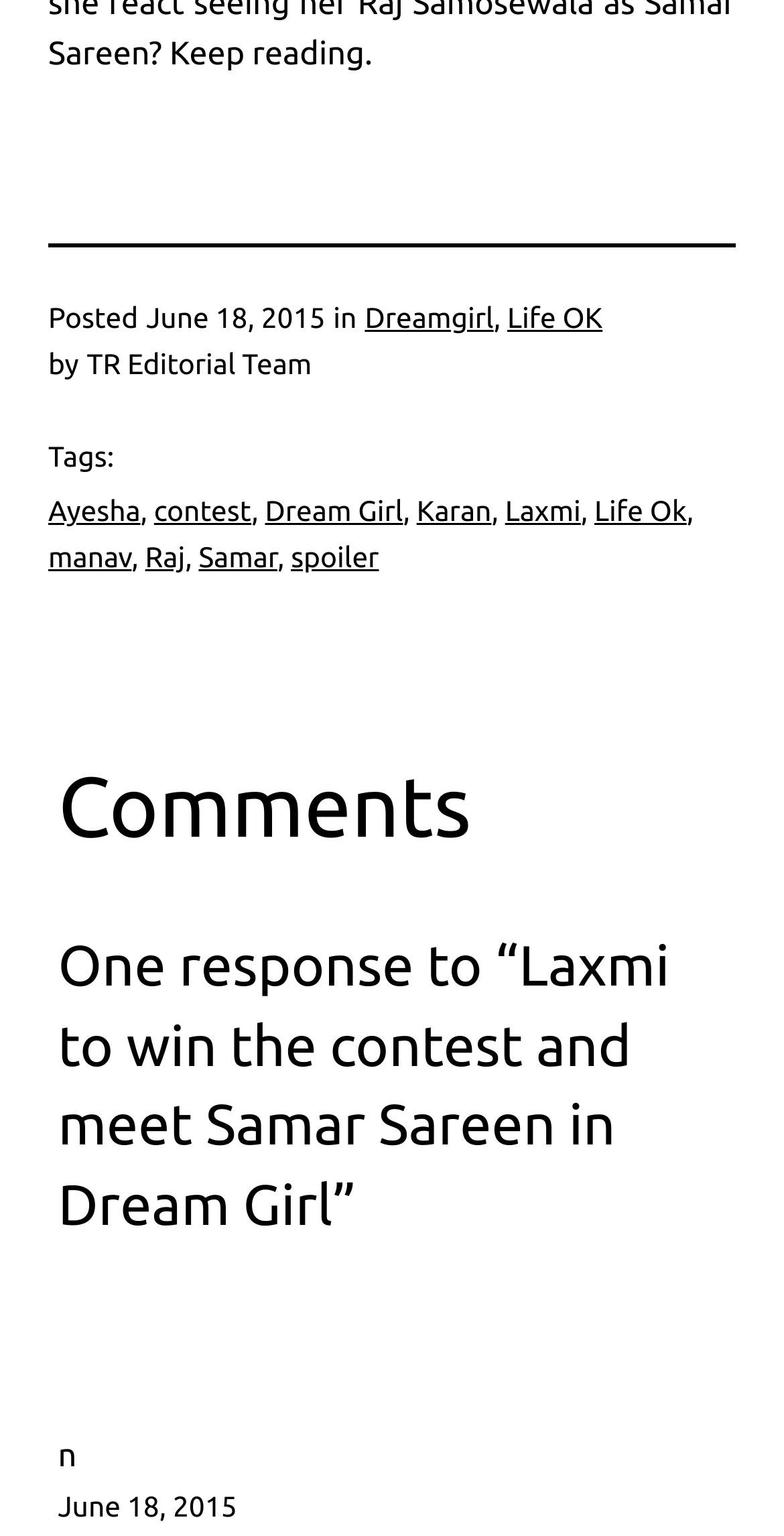Using the element description: "Life Ok", determine the bounding box coordinates for the specified UI element. The coordinates should be four float numbers between 0 and 1, [left, top, right, bottom].

[0.758, 0.322, 0.876, 0.343]